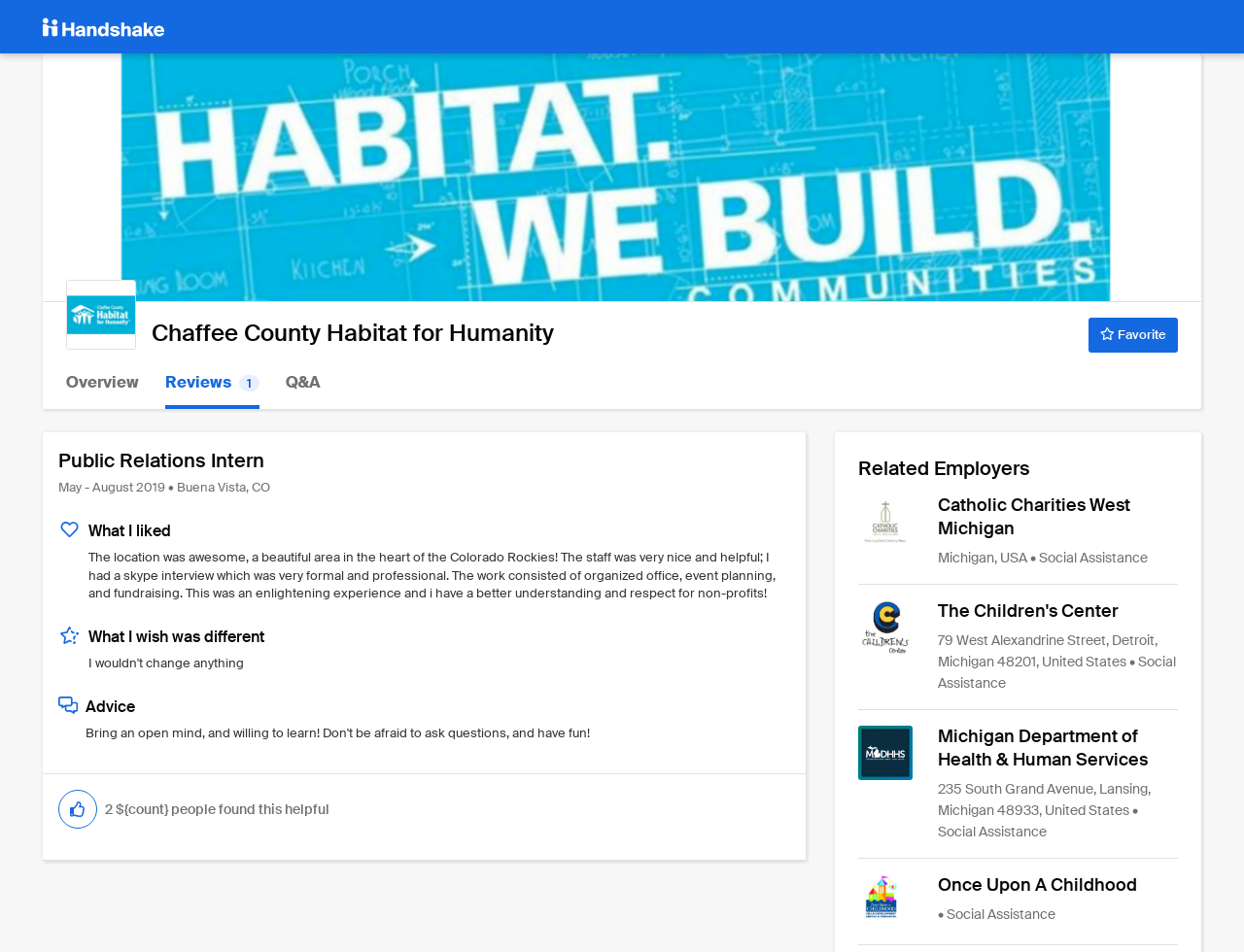Locate the bounding box coordinates of the clickable region to complete the following instruction: "Mark this review as helpful."

[0.047, 0.83, 0.078, 0.871]